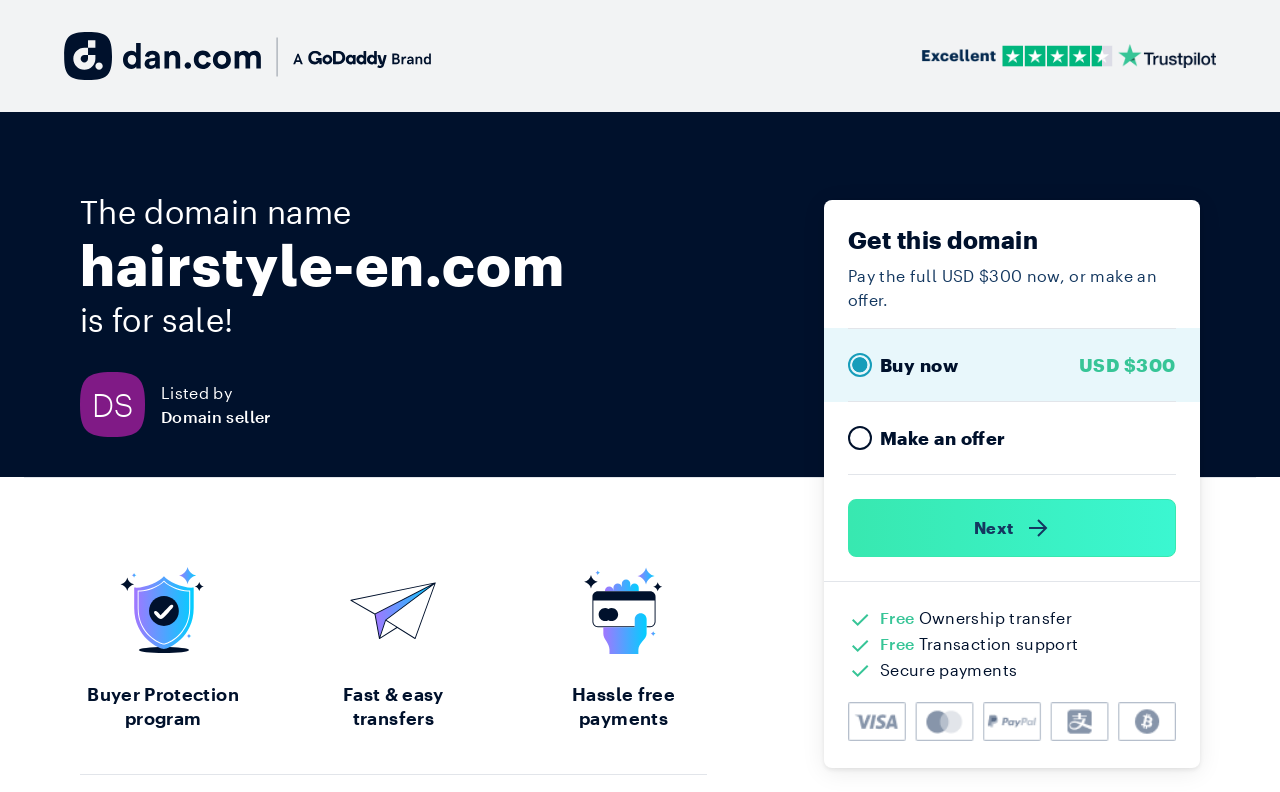Extract the bounding box coordinates for the UI element described as: "Next )".

[0.662, 0.63, 0.919, 0.703]